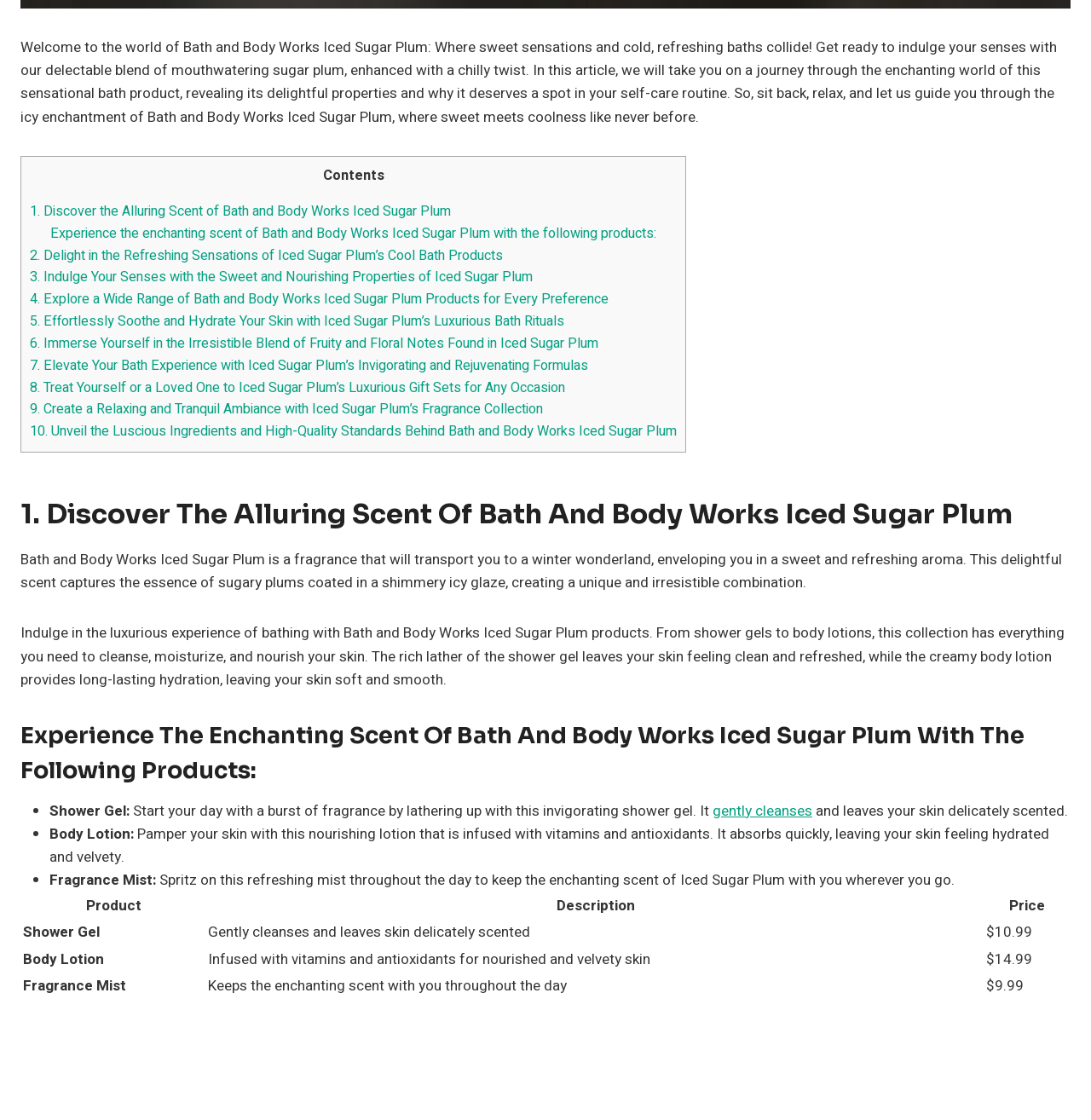Locate the bounding box coordinates of the element that should be clicked to execute the following instruction: "View the table of products".

[0.02, 0.798, 0.98, 0.82]